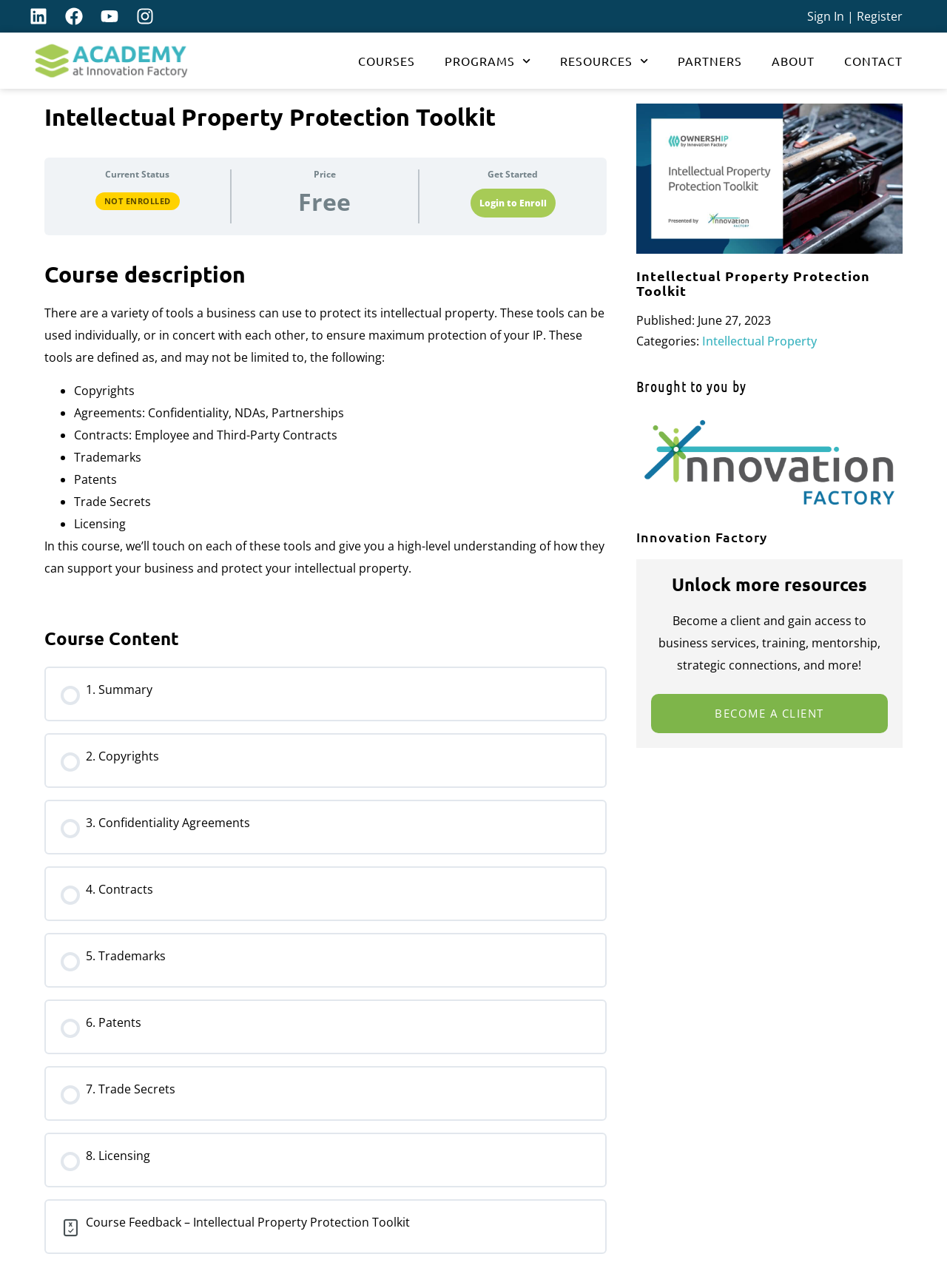Please provide a brief answer to the following inquiry using a single word or phrase:
What is the current status of the course?

NOT ENROLLED